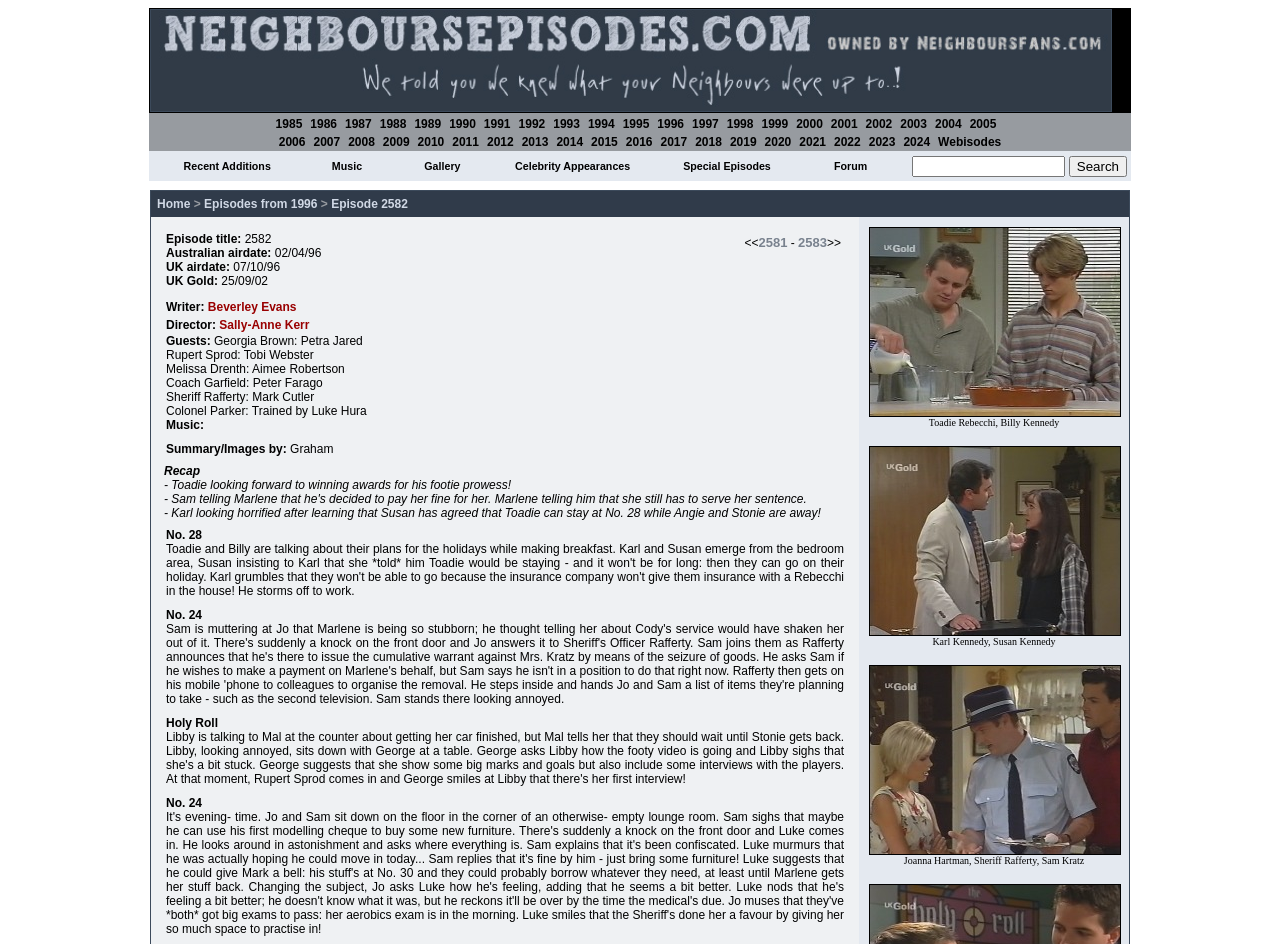What type of content is available in the 'Gallery' section?
Provide a concise answer using a single word or phrase based on the image.

Images